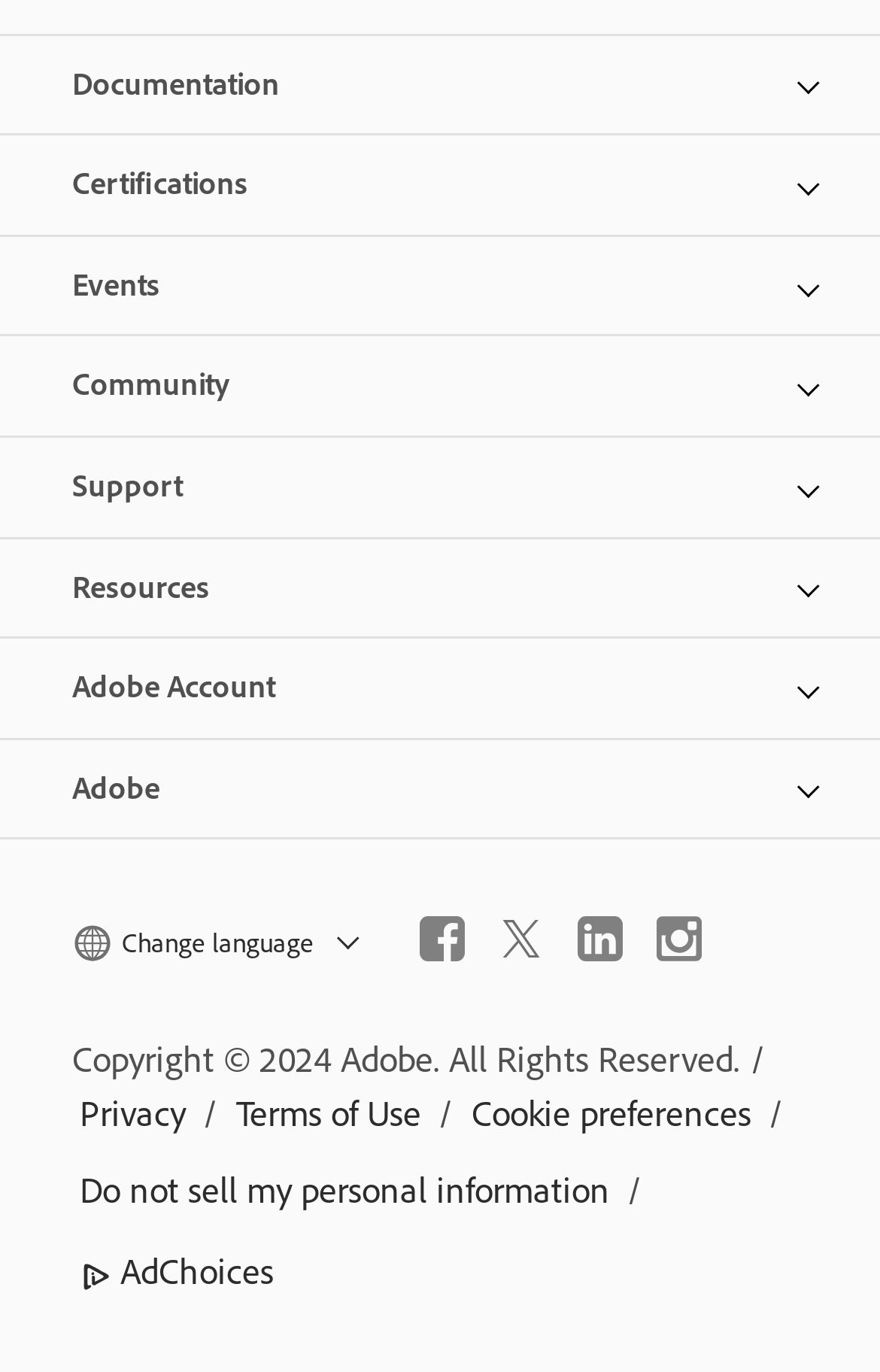Carefully observe the image and respond to the question with a detailed answer:
How many social media links are present on the webpage?

There are four social media links present on the webpage, which are facebook, twitter, linkedin, and instagram. These links are located at the bottom of the webpage and are accompanied by their respective icons.